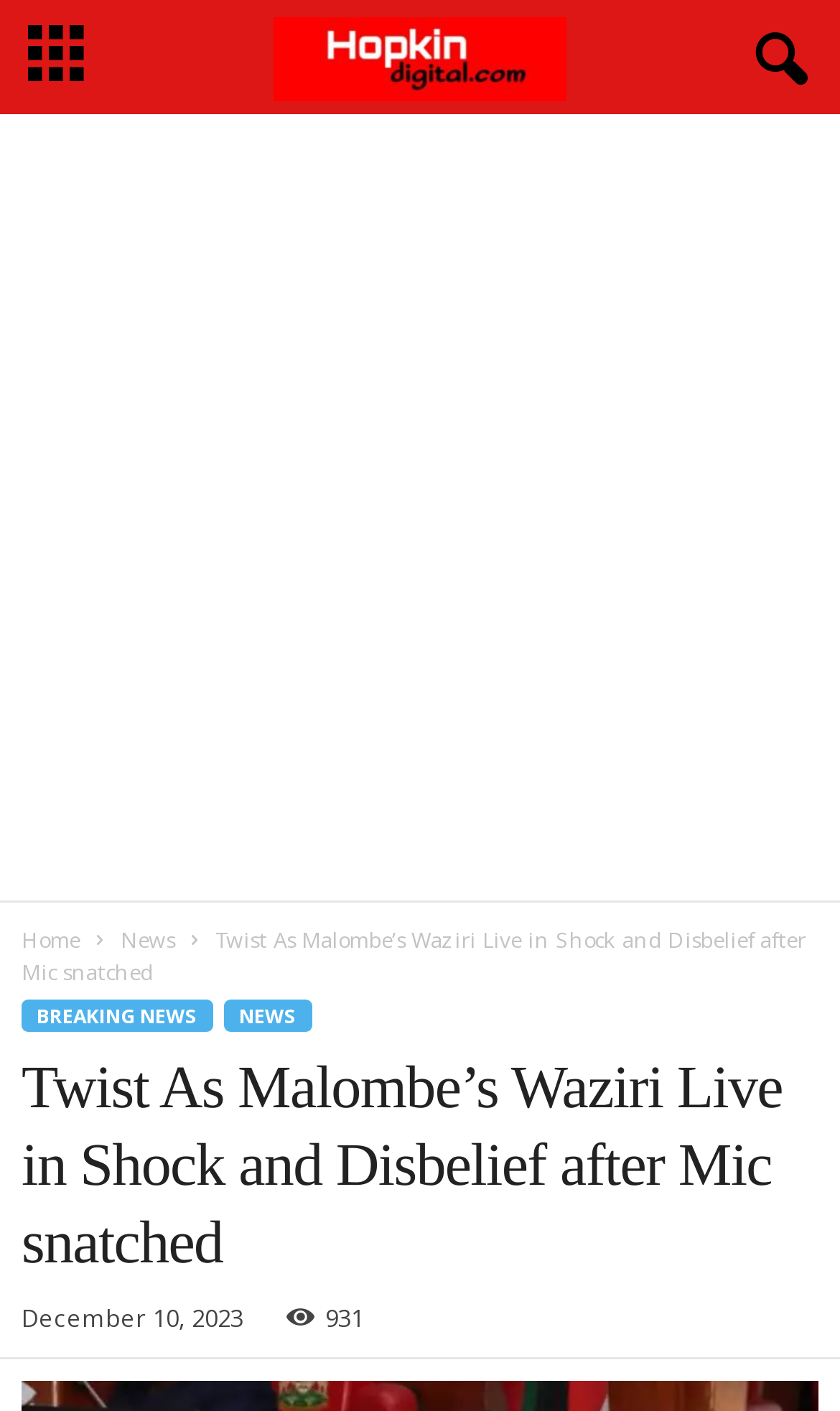Mark the bounding box of the element that matches the following description: "Breaking News".

[0.026, 0.708, 0.254, 0.731]